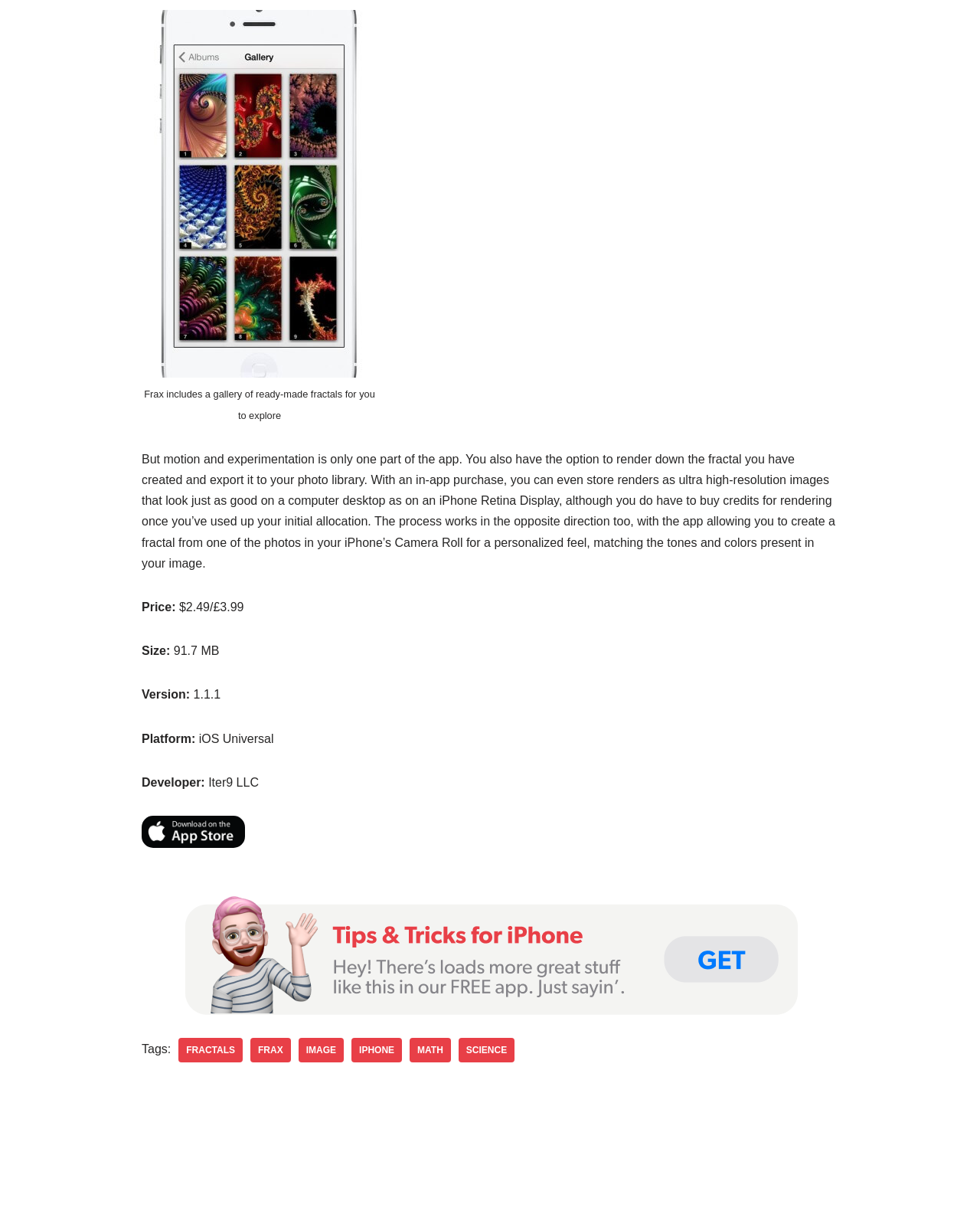Determine the bounding box coordinates for the UI element described. Format the coordinates as (top-left x, top-left y, bottom-right x, bottom-right y) and ensure all values are between 0 and 1. Element description: iPhone

[0.359, 0.848, 0.41, 0.868]